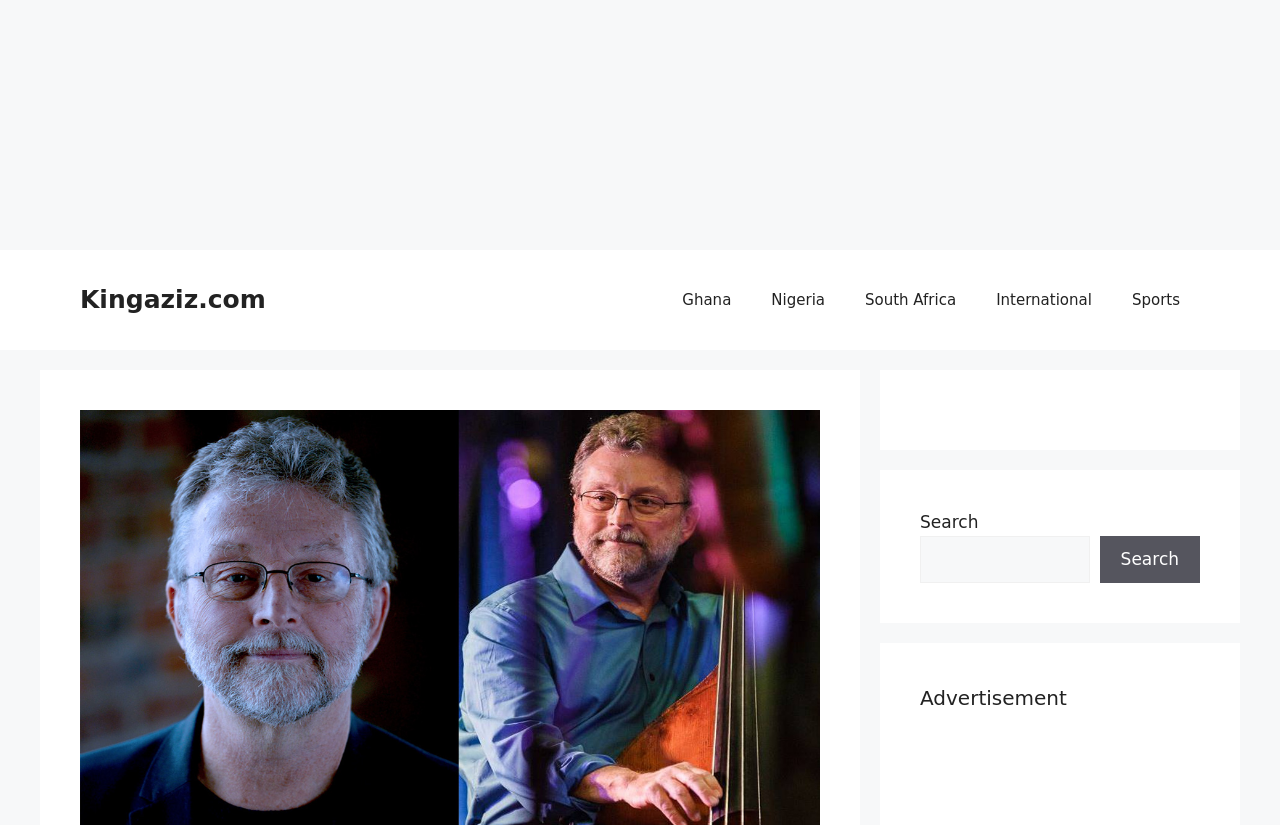What is the name of the website?
From the screenshot, supply a one-word or short-phrase answer.

Kingaziz.com